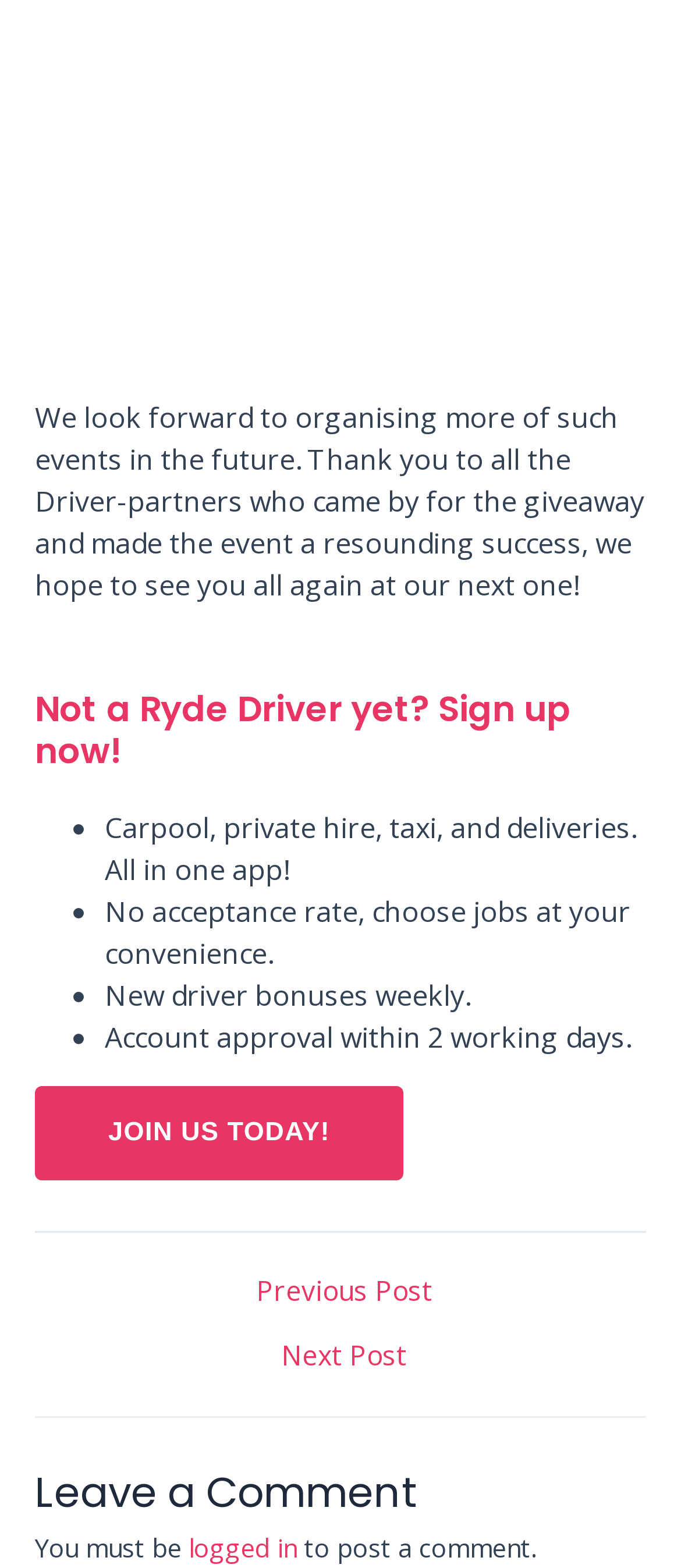Answer the following query concisely with a single word or phrase:
What types of jobs are available?

Carpool, private hire, taxi, and deliveries